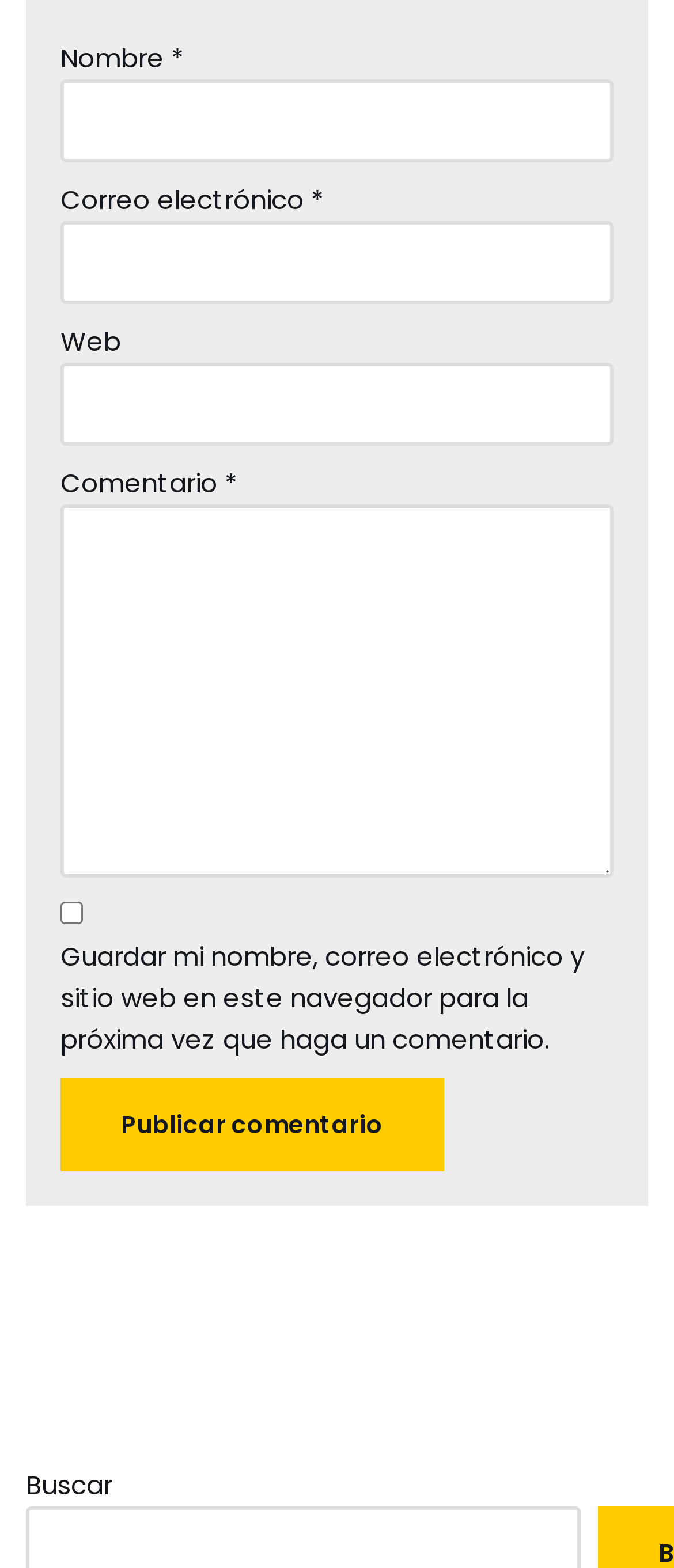What is the button at the bottom of the form for?
Please give a detailed and elaborate answer to the question.

The button at the bottom of the form is for publishing a comment, as indicated by the label 'Publicar comentario'.